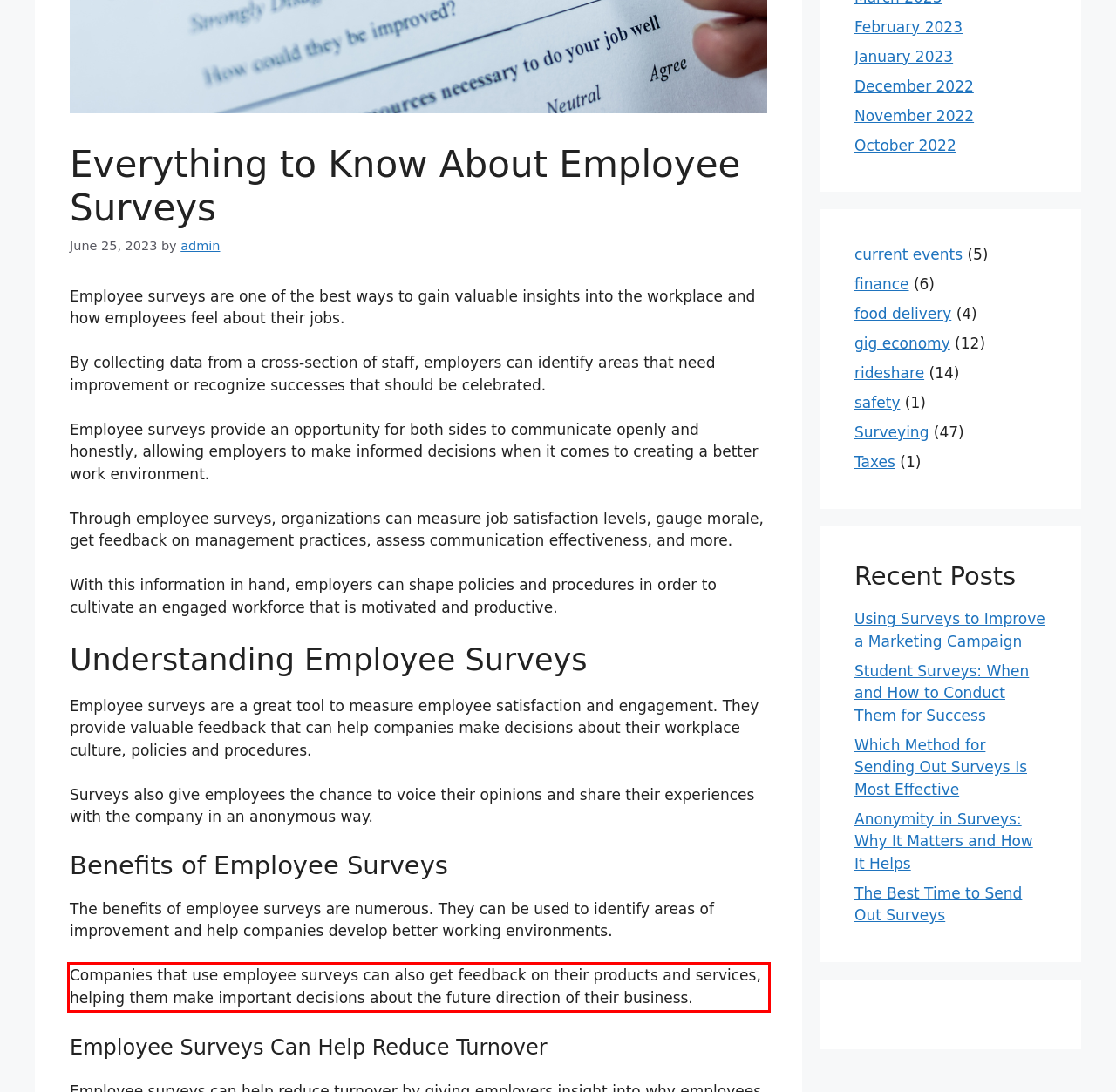Given a screenshot of a webpage containing a red bounding box, perform OCR on the text within this red bounding box and provide the text content.

Companies that use employee surveys can also get feedback on their products and services, helping them make important decisions about the future direction of their business.